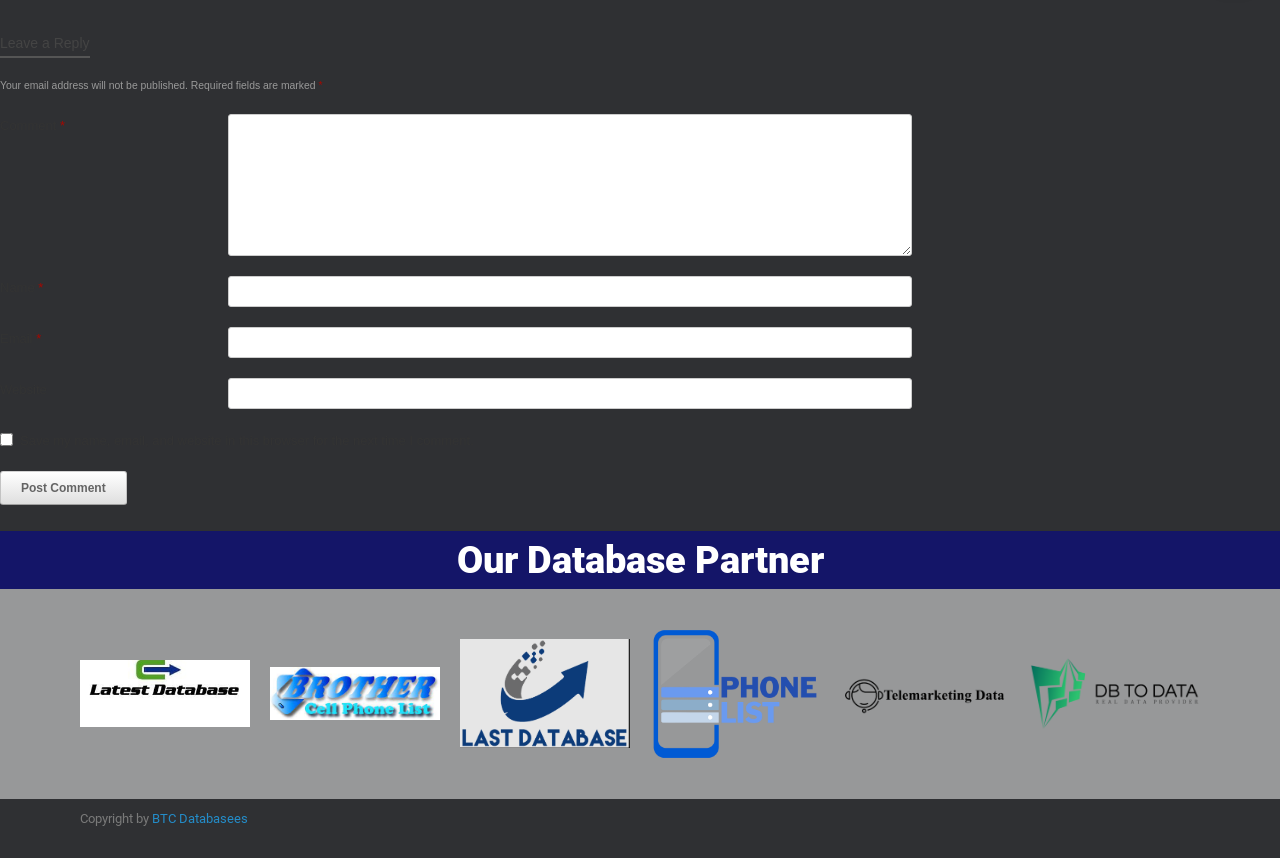Bounding box coordinates should be provided in the format (top-left x, top-left y, bottom-right x, bottom-right y) with all values between 0 and 1. Identify the bounding box for this UI element: BTC Databasees

[0.119, 0.945, 0.194, 0.962]